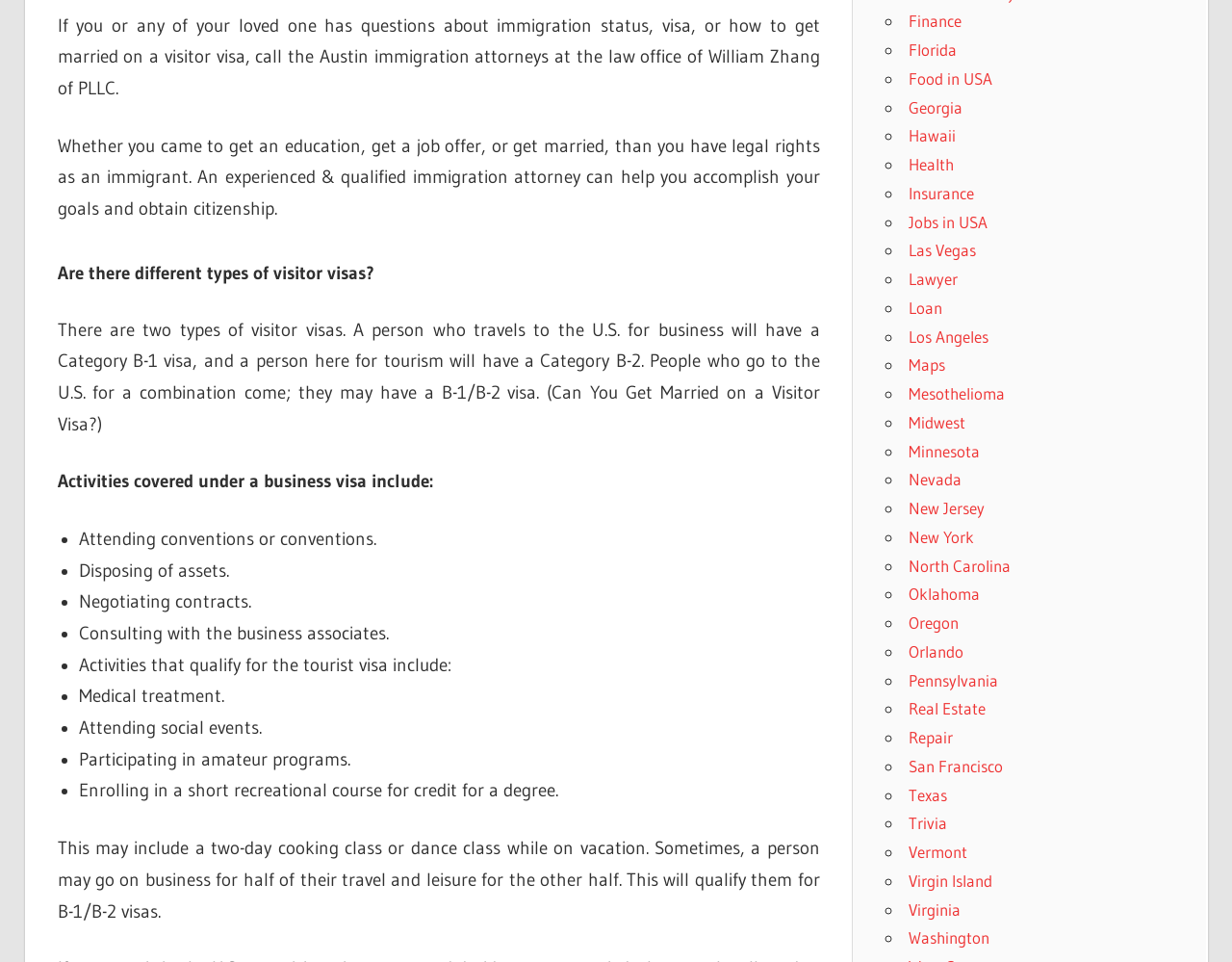Could you please study the image and provide a detailed answer to the question:
What is the purpose of a B-2 visa?

The webpage states that a person who comes to the U.S. for tourism will have a Category B-2 visa. This information is mentioned in the section 'Are there different types of visitor visas?'.